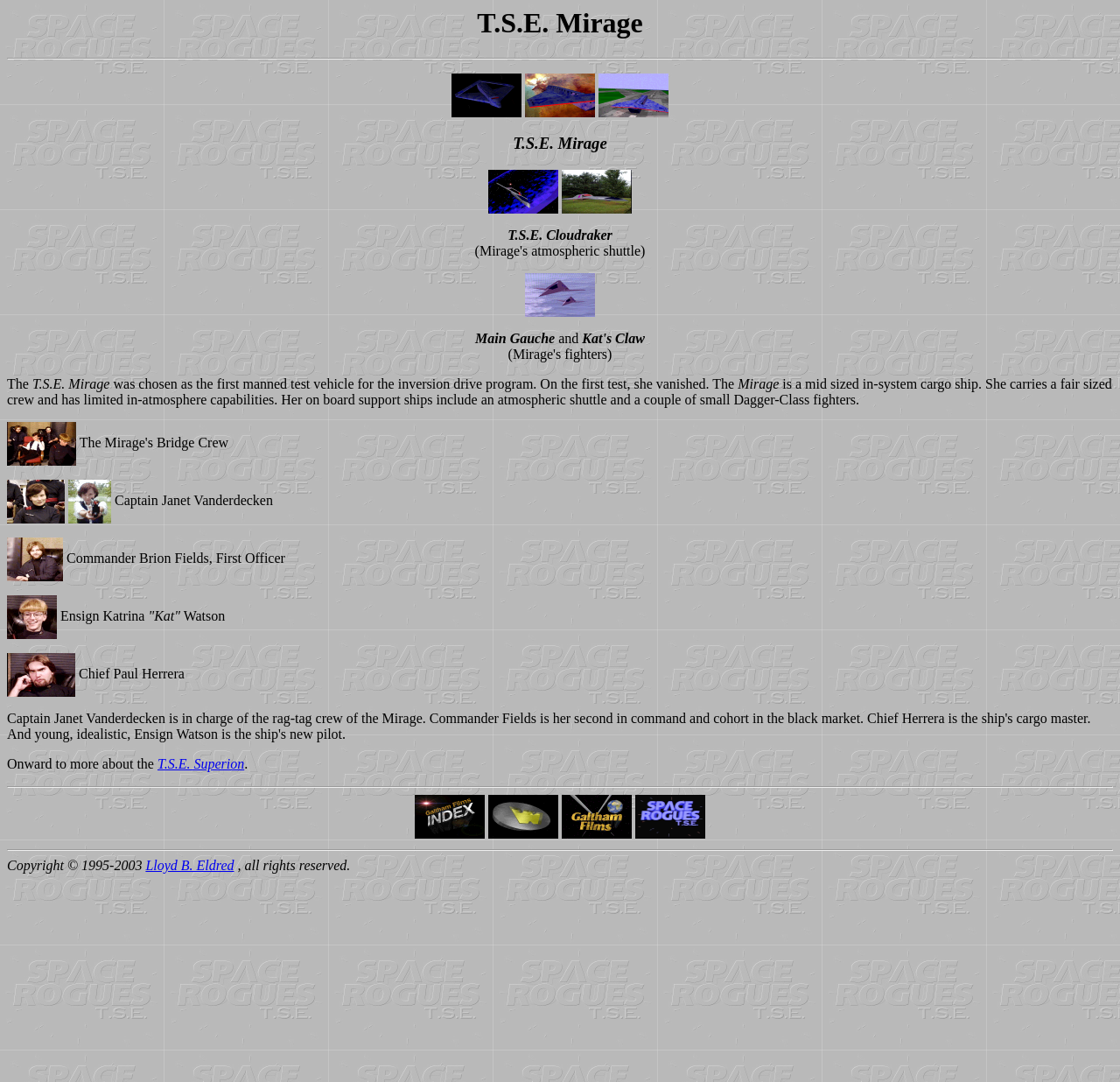Find the bounding box coordinates of the element's region that should be clicked in order to follow the given instruction: "View the Bridge Crew image". The coordinates should consist of four float numbers between 0 and 1, i.e., [left, top, right, bottom].

[0.006, 0.402, 0.068, 0.415]